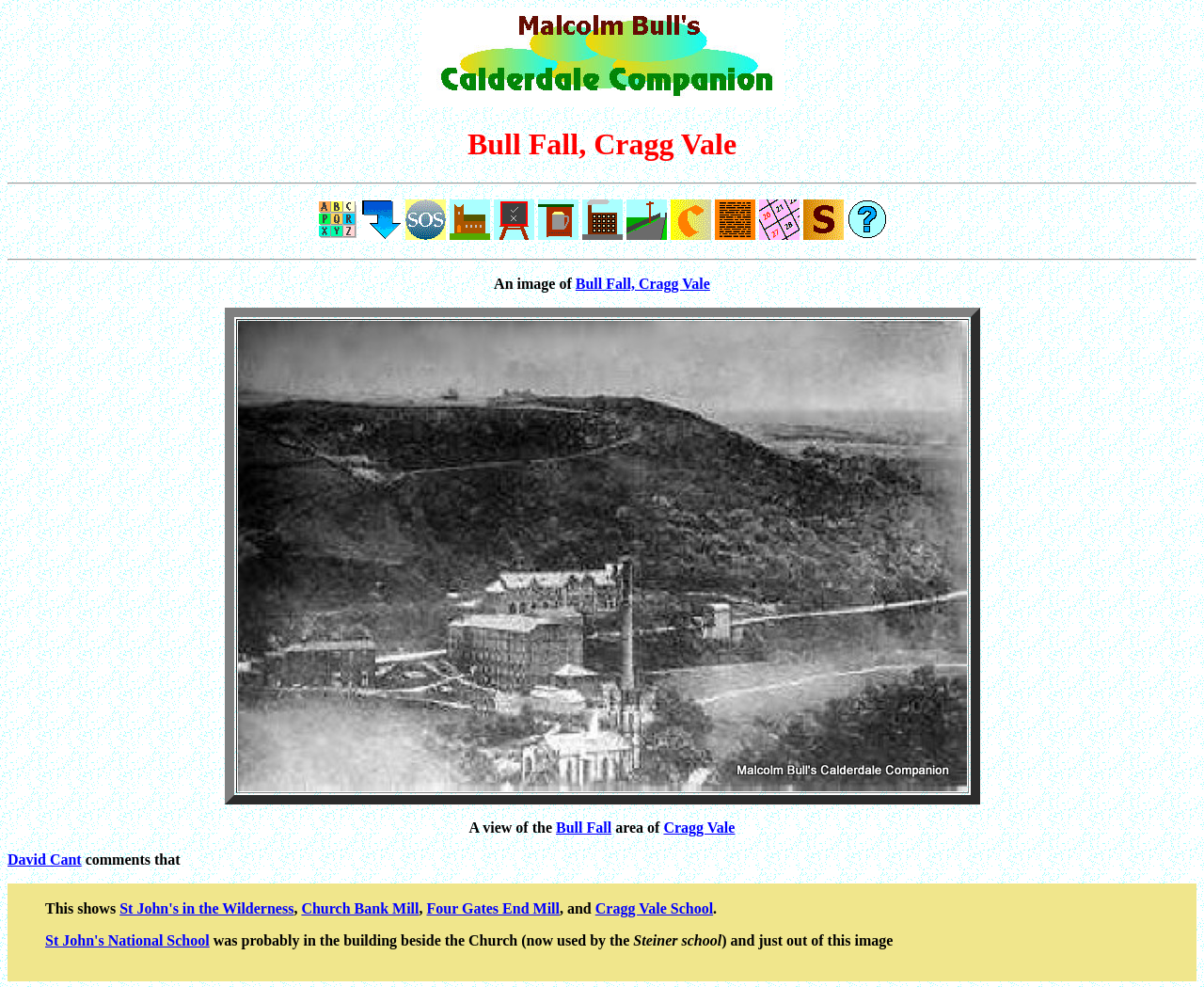What is the name of the fall in the photograph? Based on the screenshot, please respond with a single word or phrase.

Bull Fall